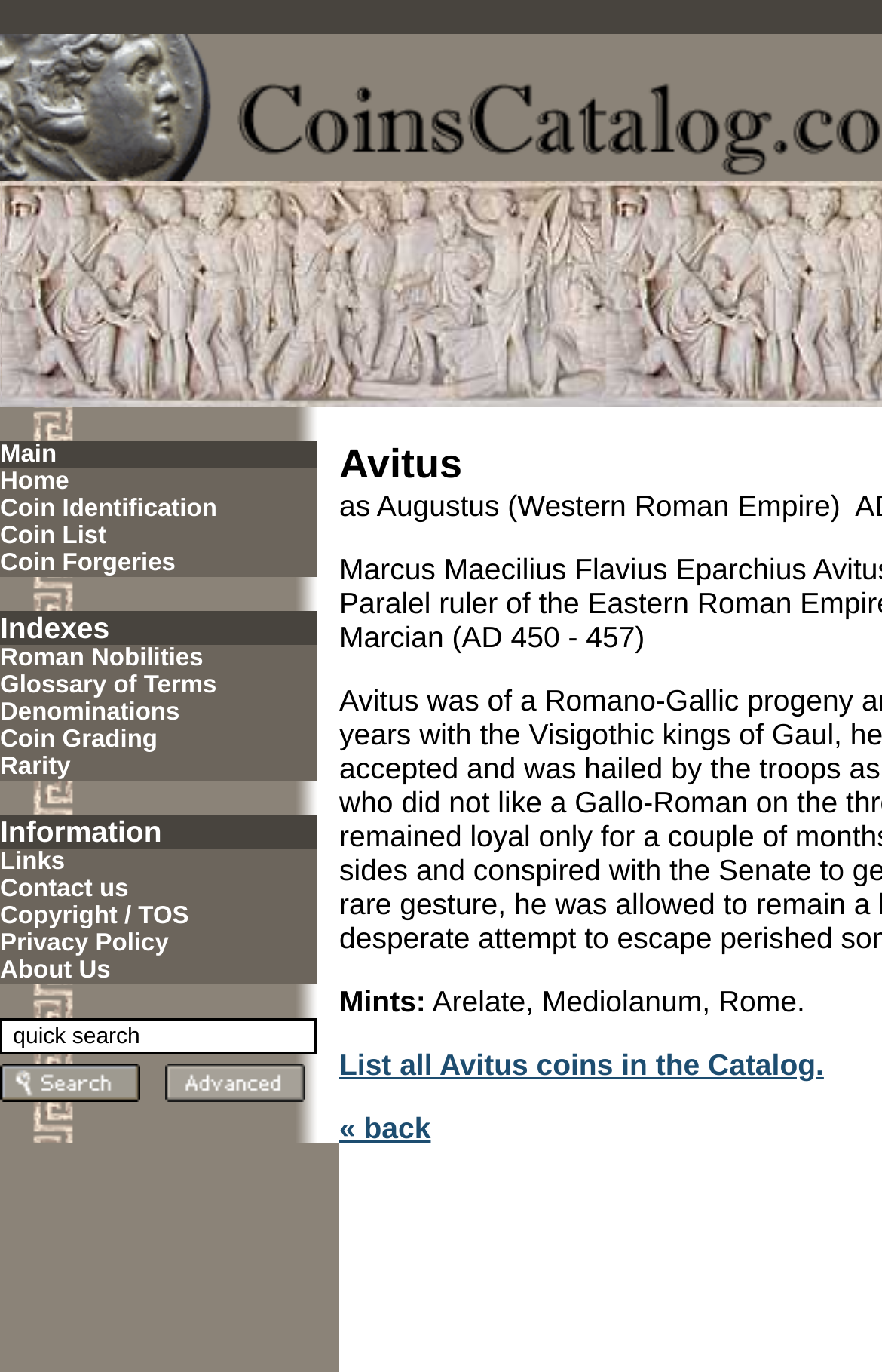Identify the bounding box coordinates for the UI element described by the following text: "Copyright / TOS". Provide the coordinates as four float numbers between 0 and 1, in the format [left, top, right, bottom].

[0.0, 0.658, 0.214, 0.678]